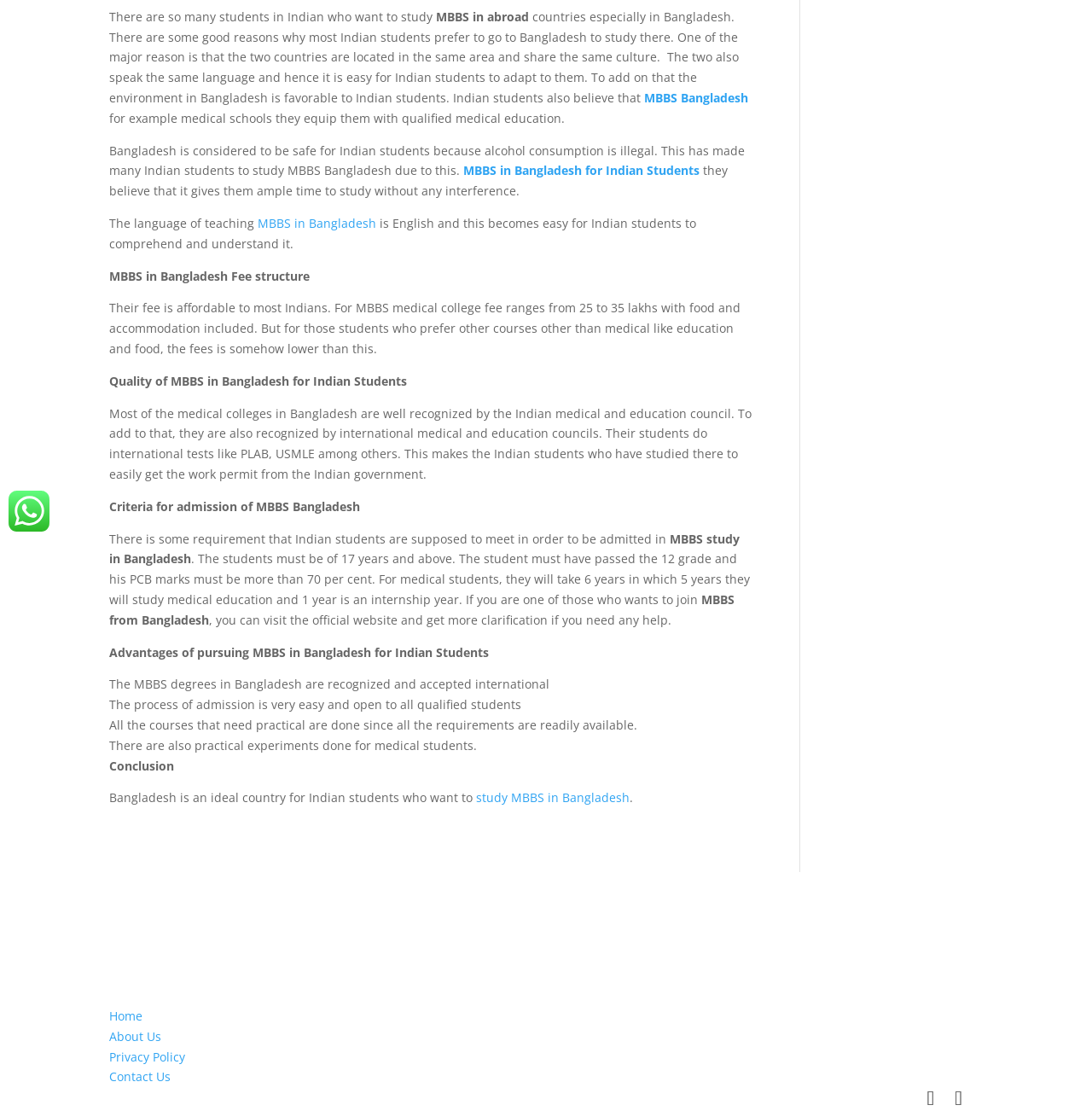Using the description: "alt="WhatsApp chat"", determine the UI element's bounding box coordinates. Ensure the coordinates are in the format of four float numbers between 0 and 1, i.e., [left, top, right, bottom].

[0.008, 0.467, 0.045, 0.482]